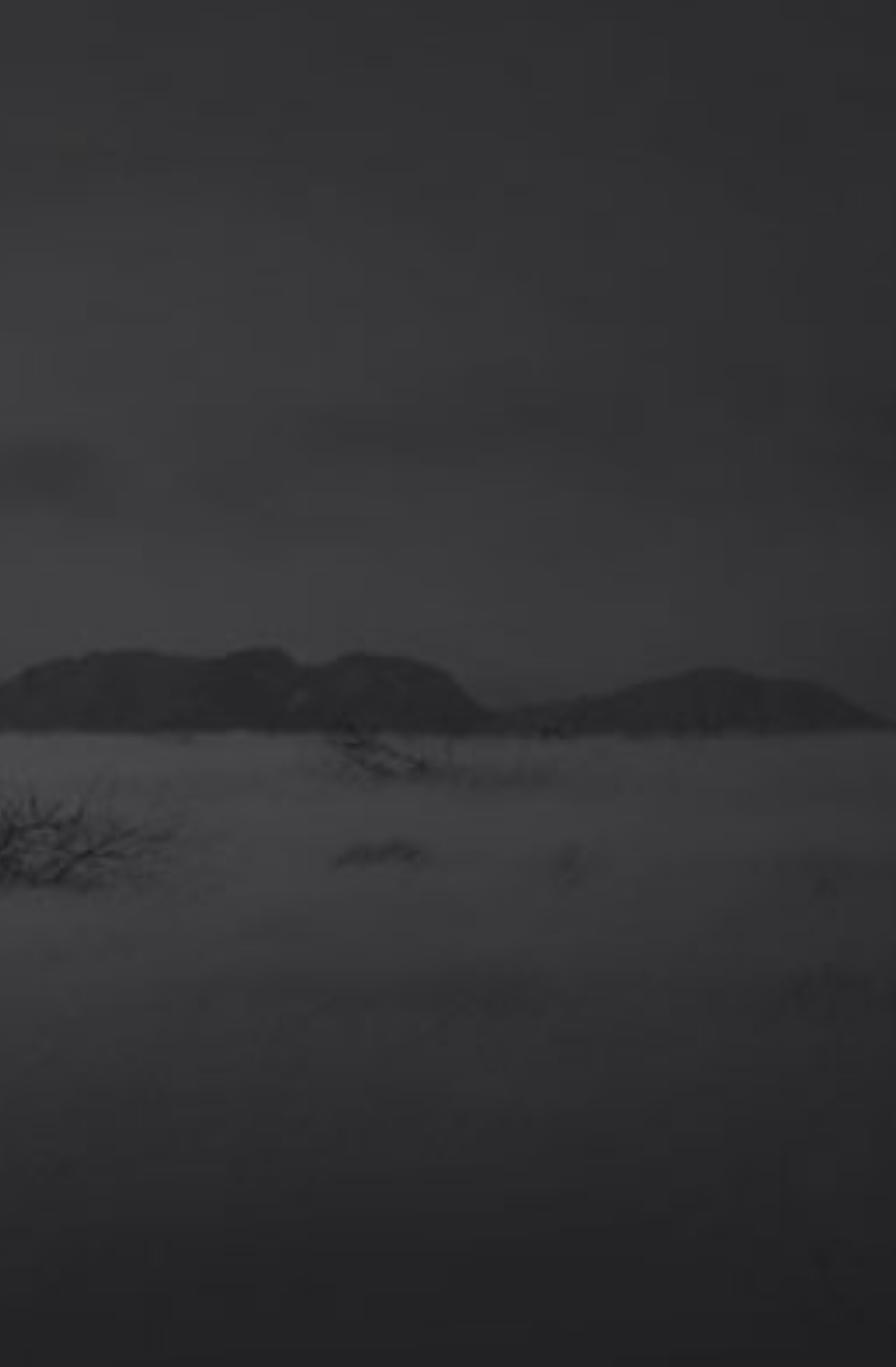Locate the bounding box coordinates of the area to click to fulfill this instruction: "Contact Us". The bounding box should be presented as four float numbers between 0 and 1, in the order [left, top, right, bottom].

[0.521, 0.875, 0.936, 0.916]